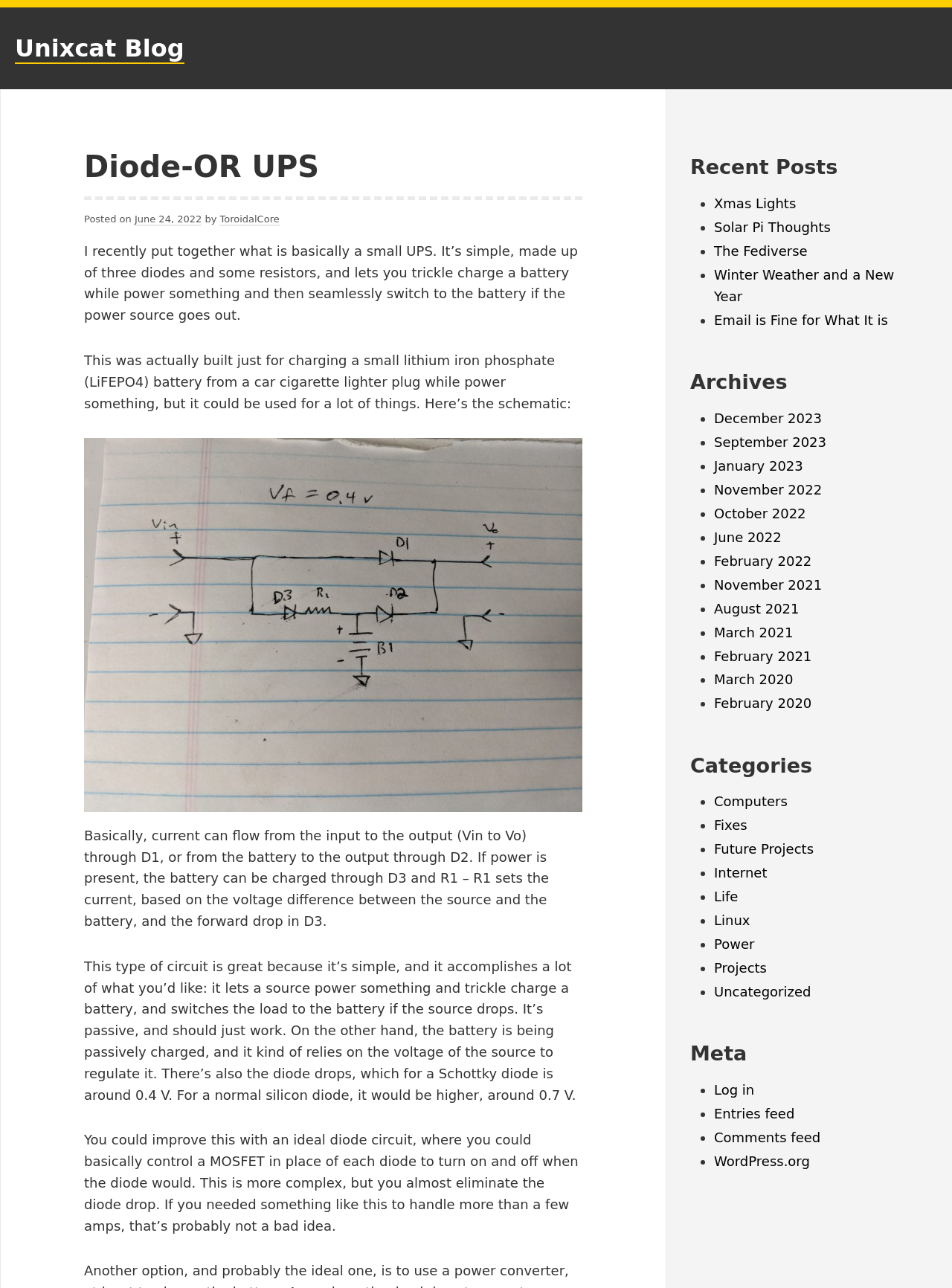What is the function of diode D3?
Carefully analyze the image and provide a detailed answer to the question.

Diode D3 is used to charge the battery. This is clear from the text 'If power is present, the battery can be charged through D3 and R1 – R1 sets the current, based on the voltage difference between the source and the battery, and the forward drop in D3.'